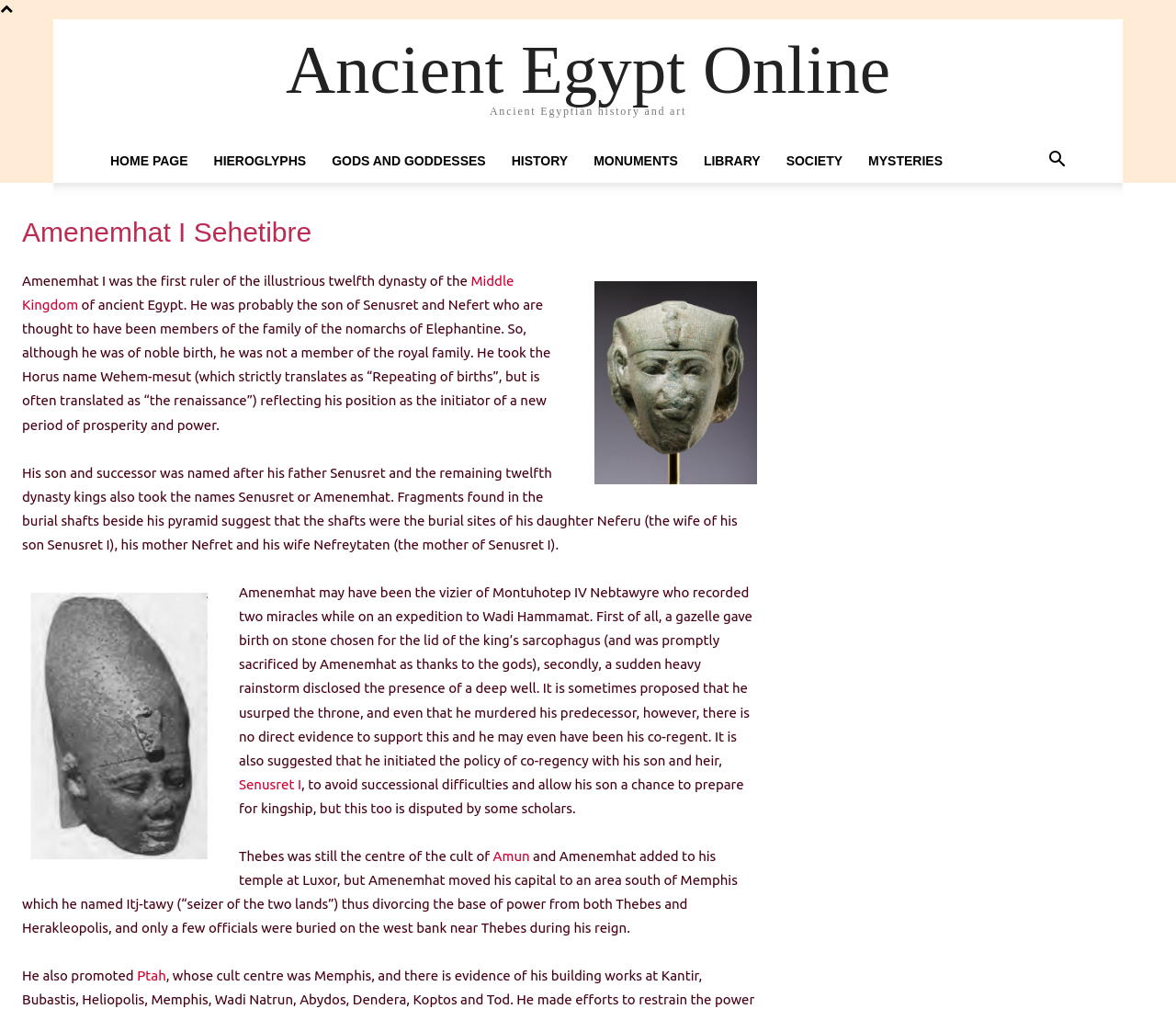What is the name of the dynasty Amenemhat I was the first ruler of?
Using the image provided, answer with just one word or phrase.

Twelfth dynasty